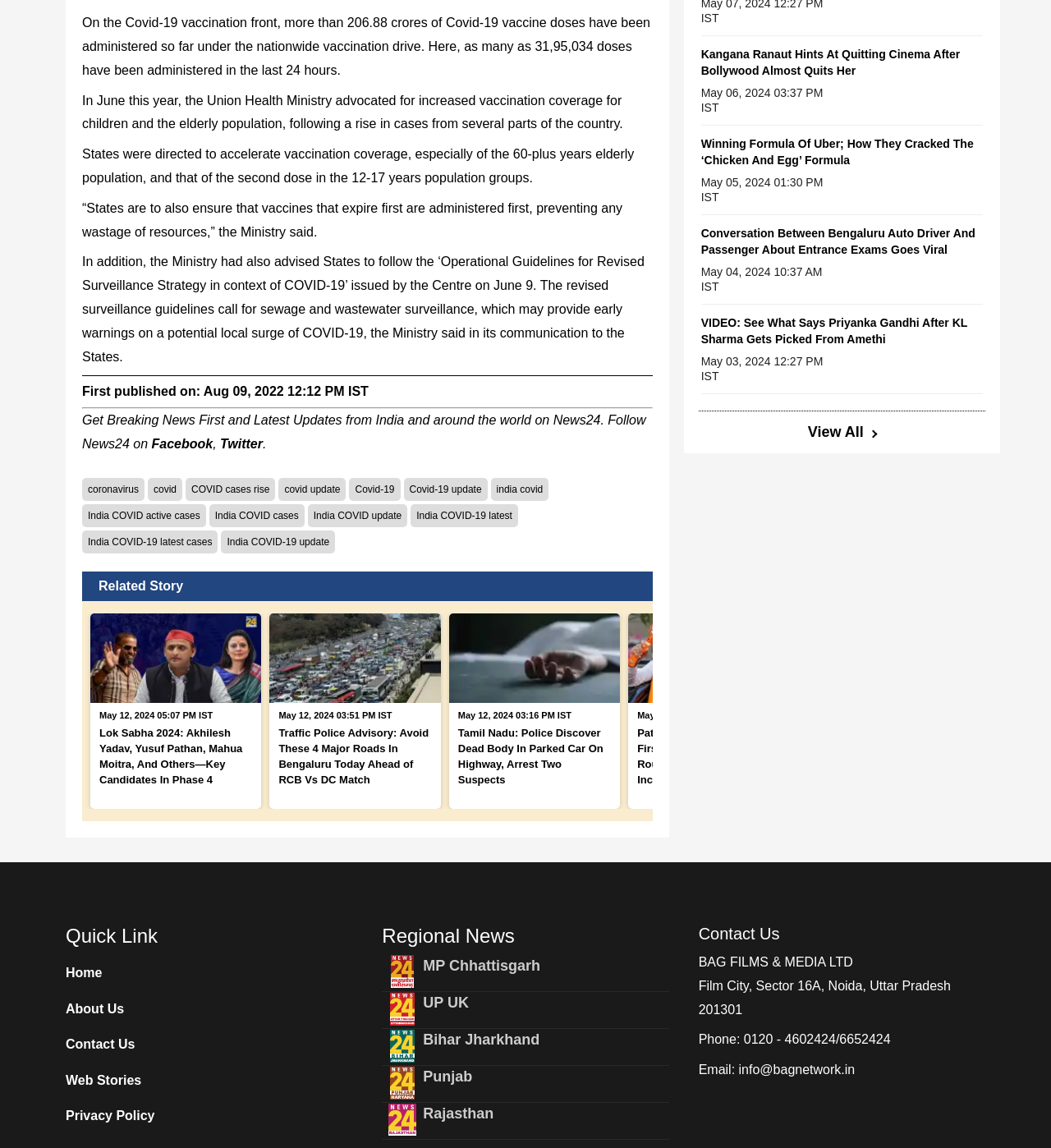Identify the bounding box coordinates of the element that should be clicked to fulfill this task: "Click on the Facebook link". The coordinates should be provided as four float numbers between 0 and 1, i.e., [left, top, right, bottom].

[0.144, 0.381, 0.202, 0.393]